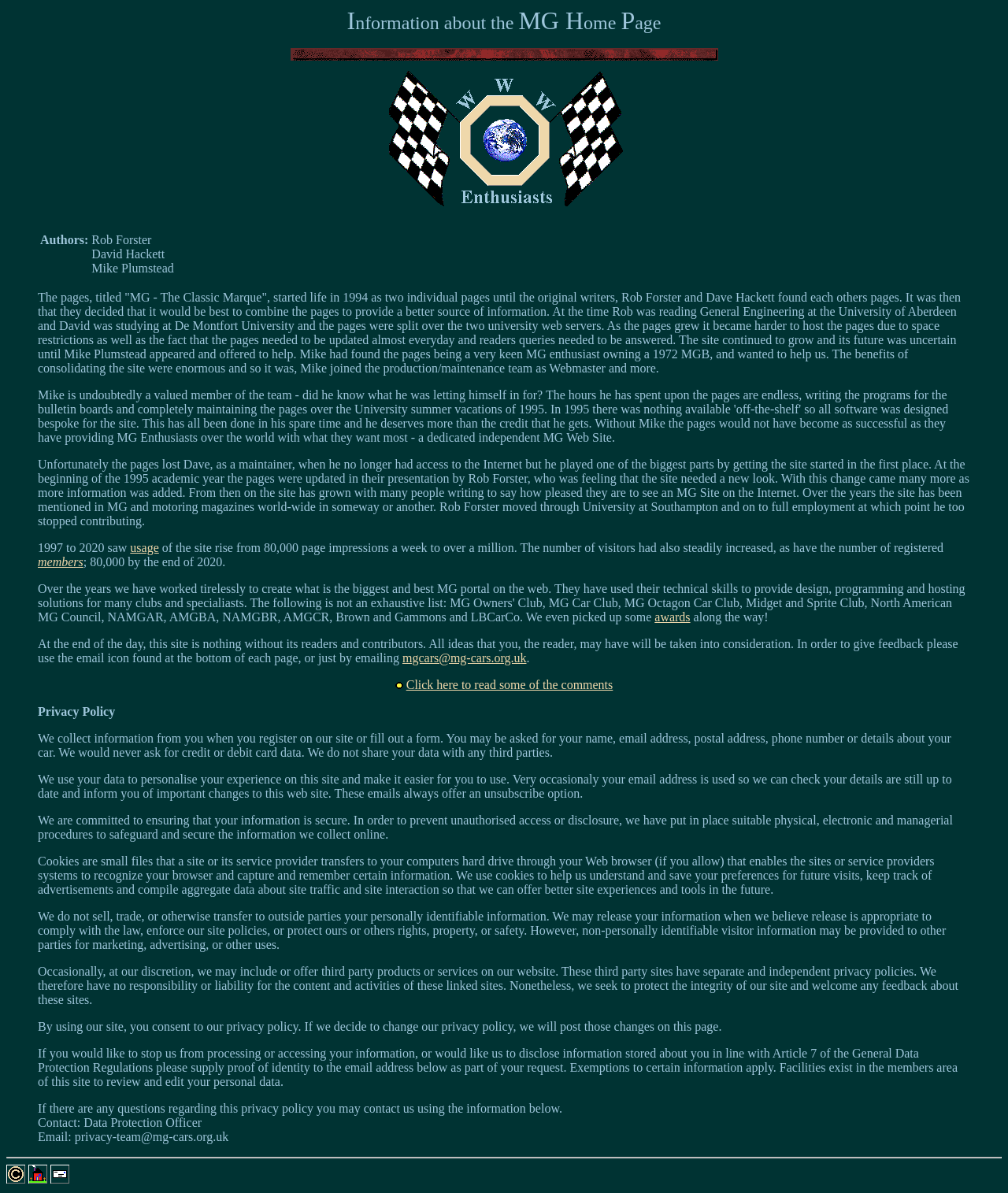What is the name of the MG model mentioned in the text?
Using the image, give a concise answer in the form of a single word or short phrase.

MGB